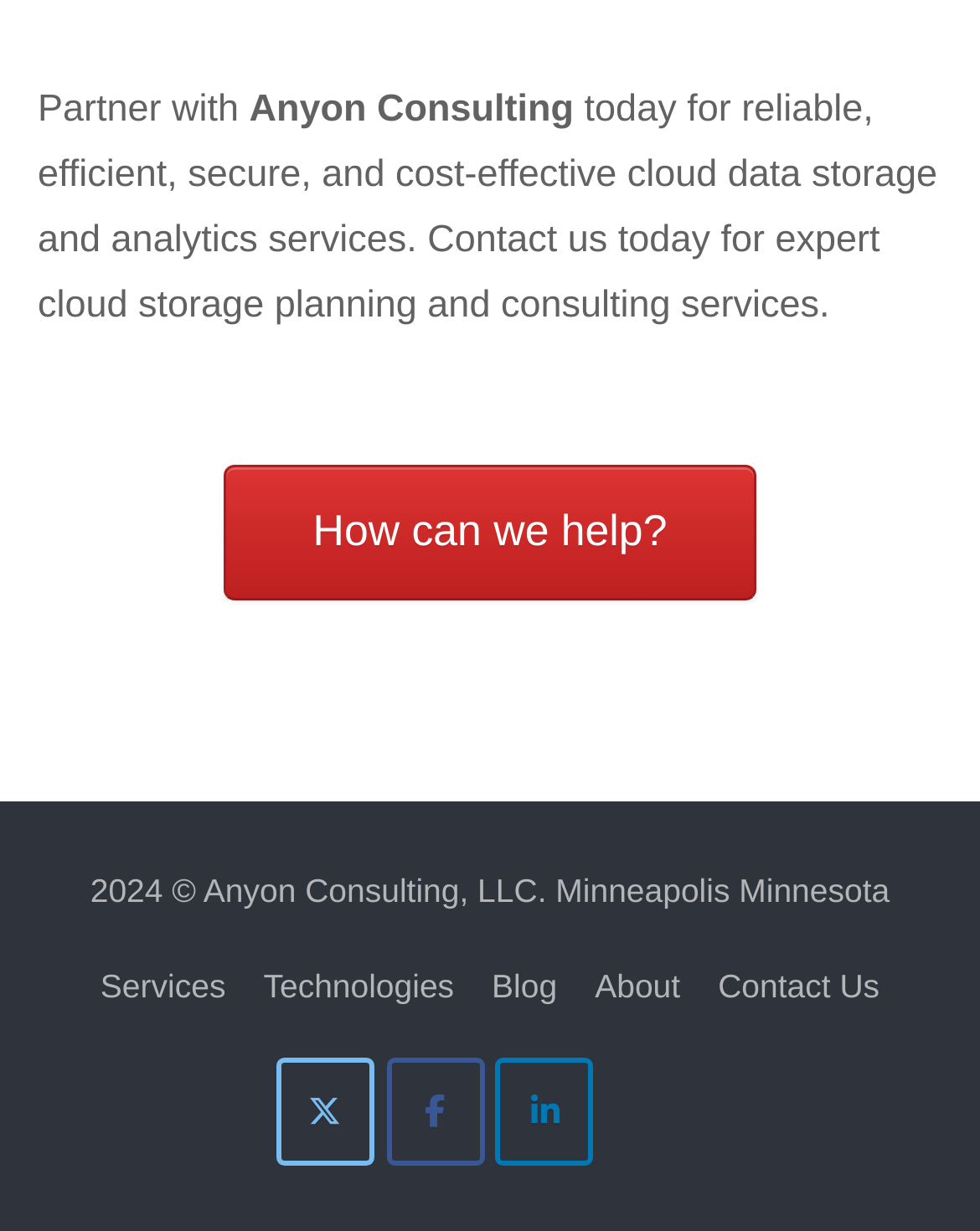Please mark the bounding box coordinates of the area that should be clicked to carry out the instruction: "Contact us".

[0.733, 0.785, 0.898, 0.816]